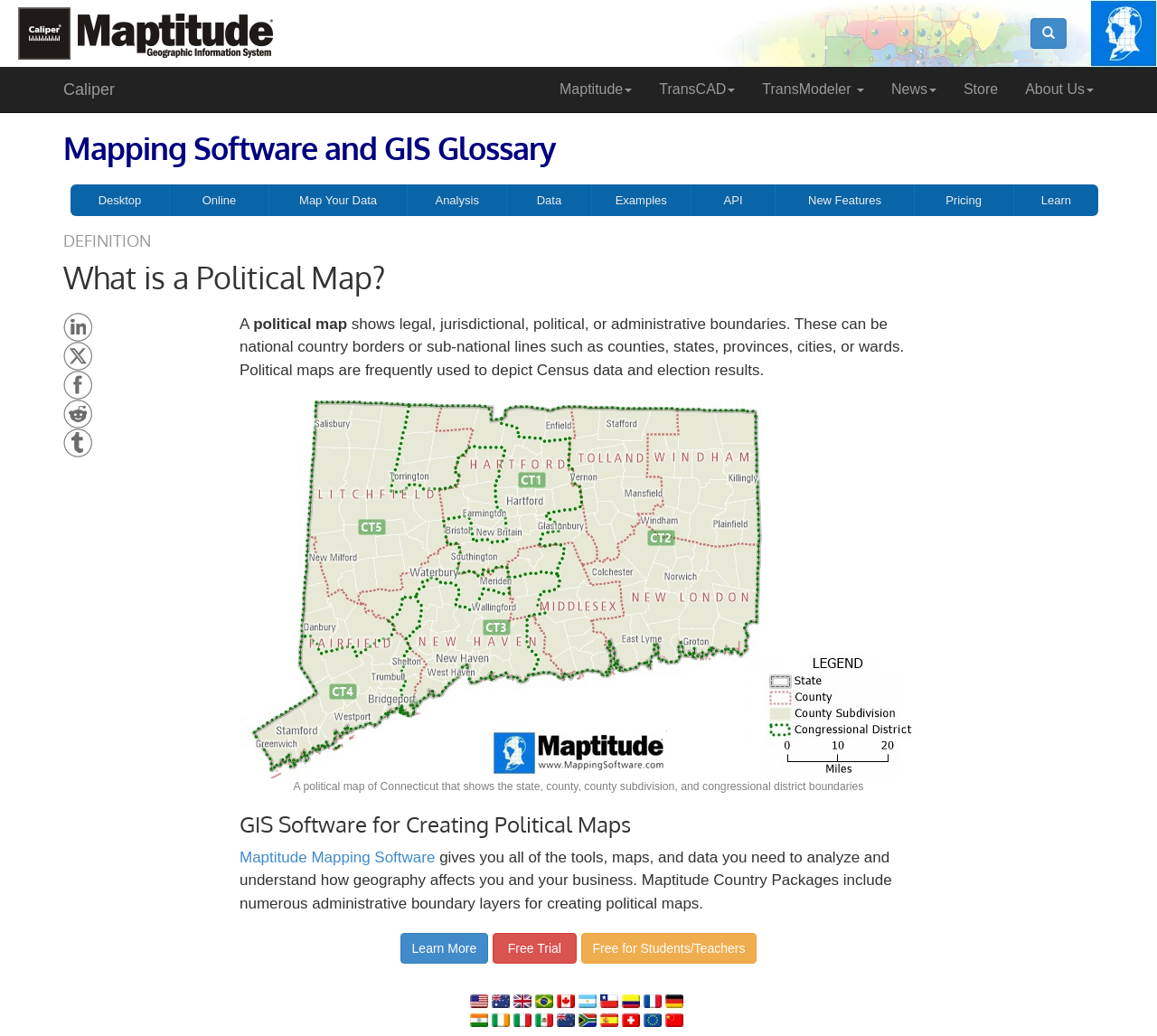Pinpoint the bounding box coordinates of the element that must be clicked to accomplish the following instruction: "View the Maptitude Mapping Software page". The coordinates should be in the format of four float numbers between 0 and 1, i.e., [left, top, right, bottom].

[0.472, 0.065, 0.558, 0.108]